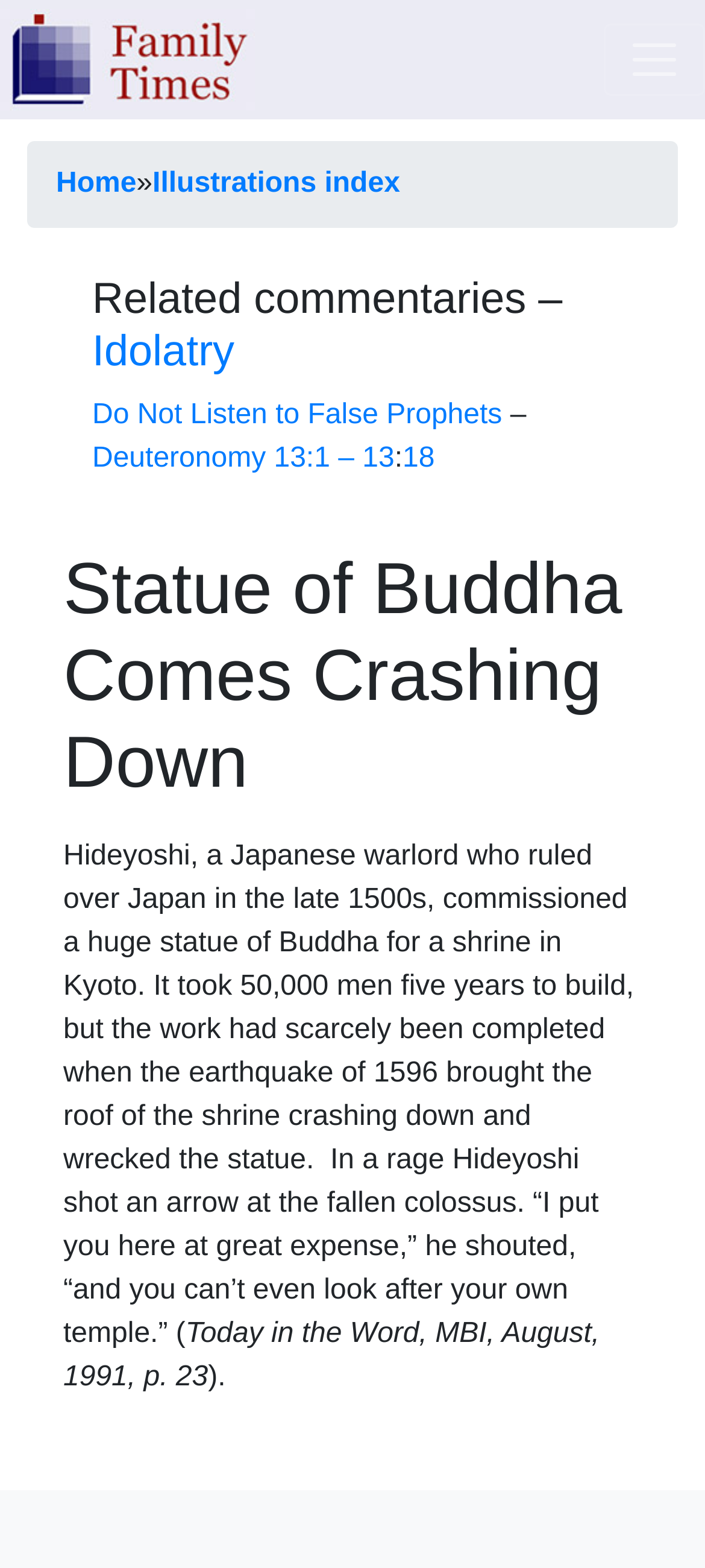Using details from the image, please answer the following question comprehensively:
What is the name of the warlord mentioned in the story?

The story mentions a Japanese warlord who commissioned a huge statue of Buddha for a shrine in Kyoto. The warlord's name is Hideyoshi, who ruled over Japan in the late 1500s.